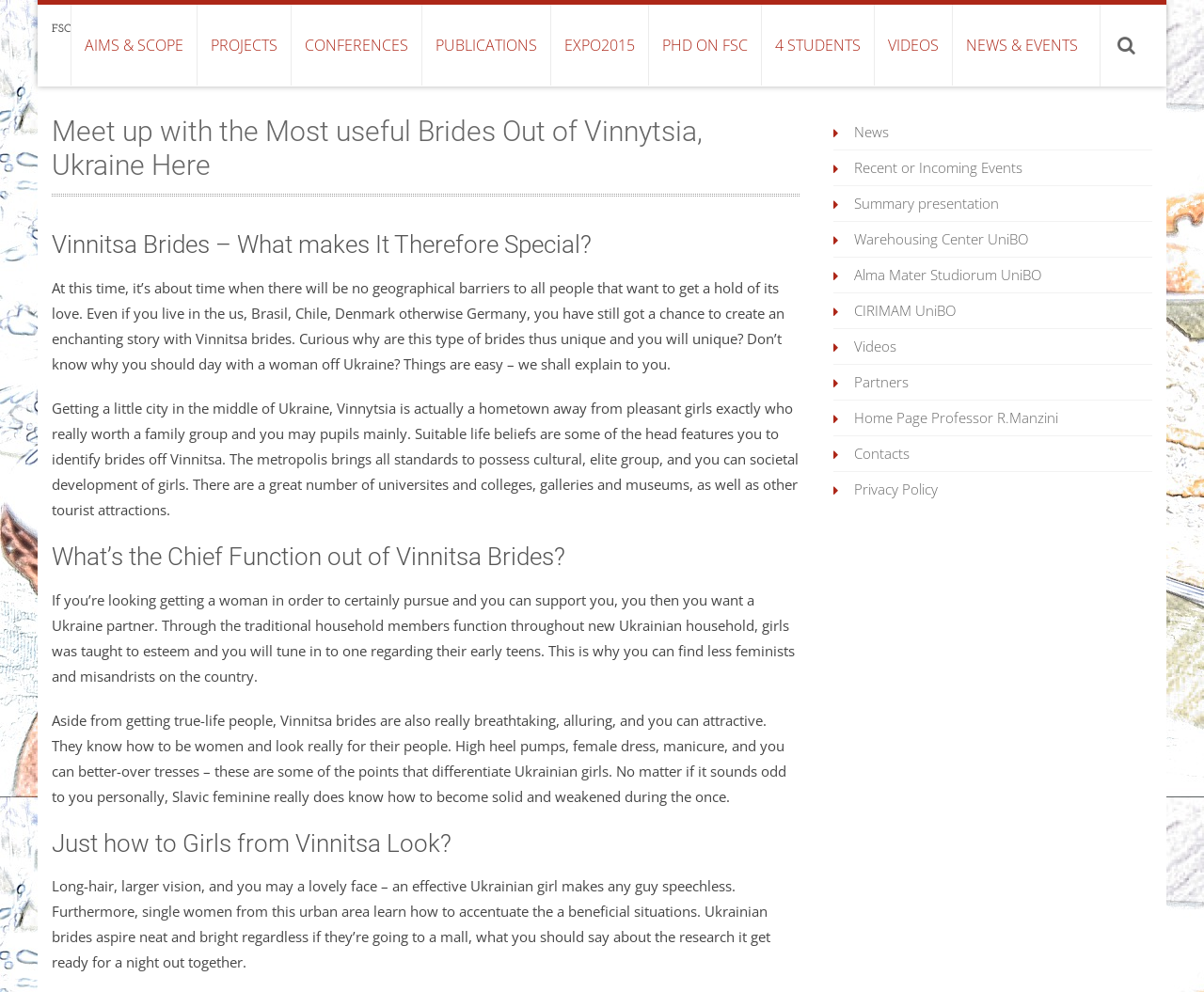Respond to the question below with a single word or phrase:
What is the main topic of this webpage?

Vinnitsa Brides